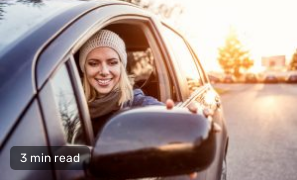Use one word or a short phrase to answer the question provided: 
What is the atmosphere in the background?

Warm and inviting